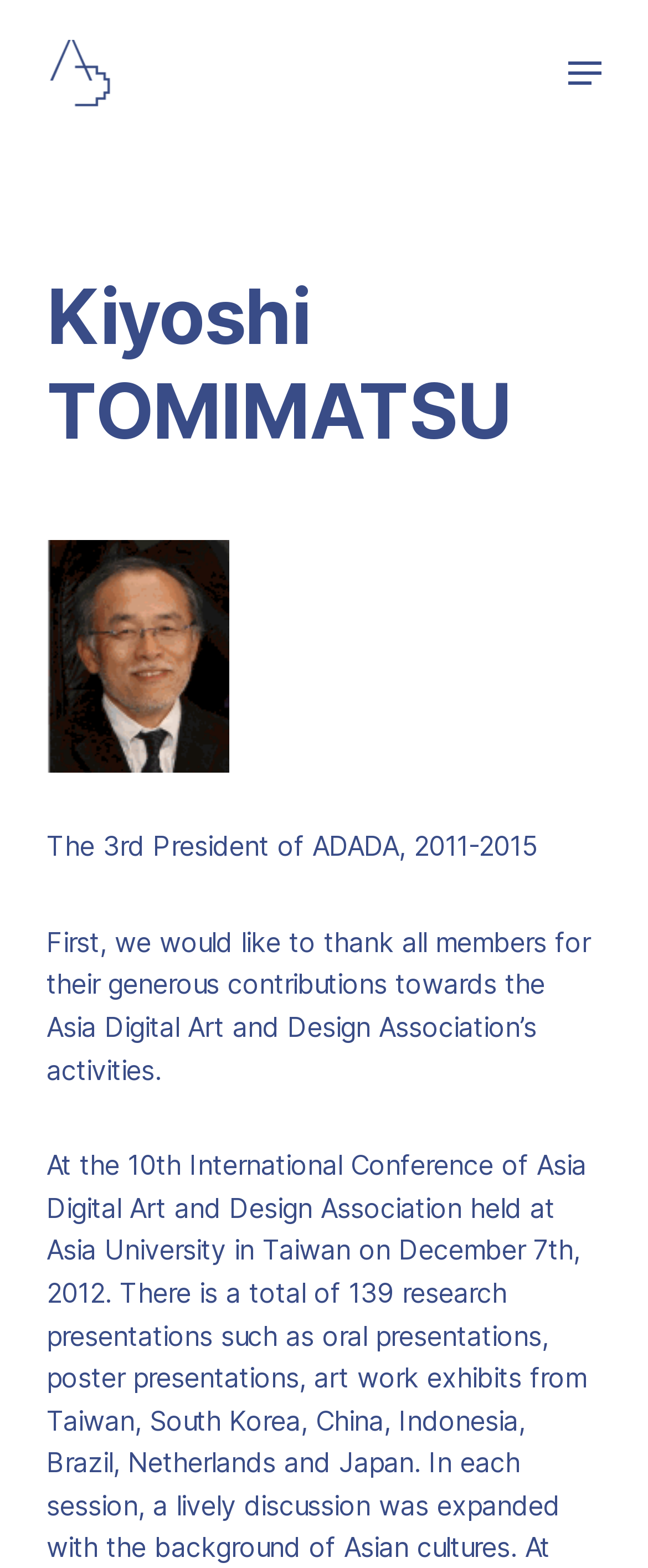Provide the bounding box coordinates of the UI element that matches the description: "alt="logo.png"".

[0.031, 0.017, 0.215, 0.076]